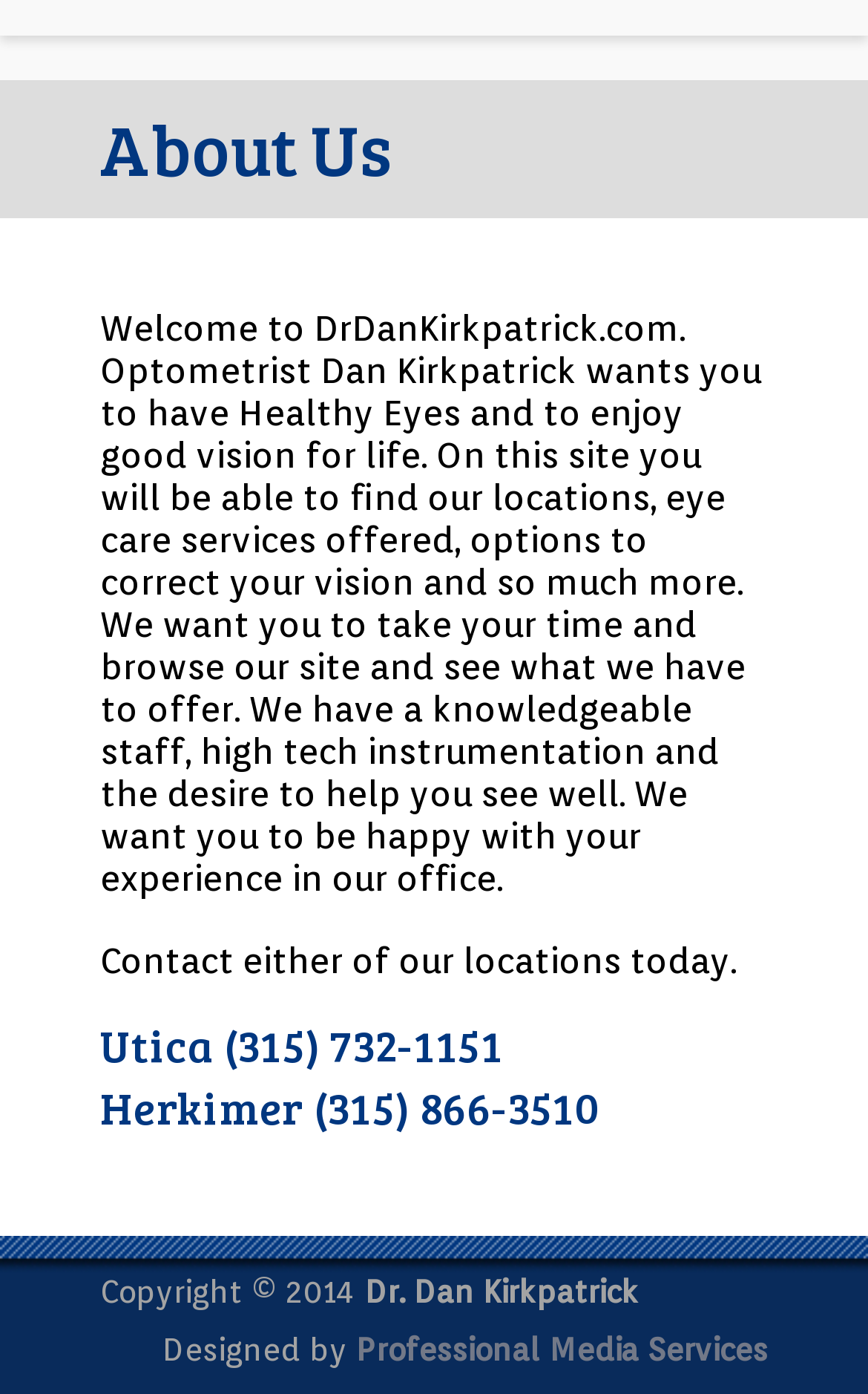Based on the element description "Professional Media Services", predict the bounding box coordinates of the UI element.

[0.41, 0.955, 0.885, 0.98]